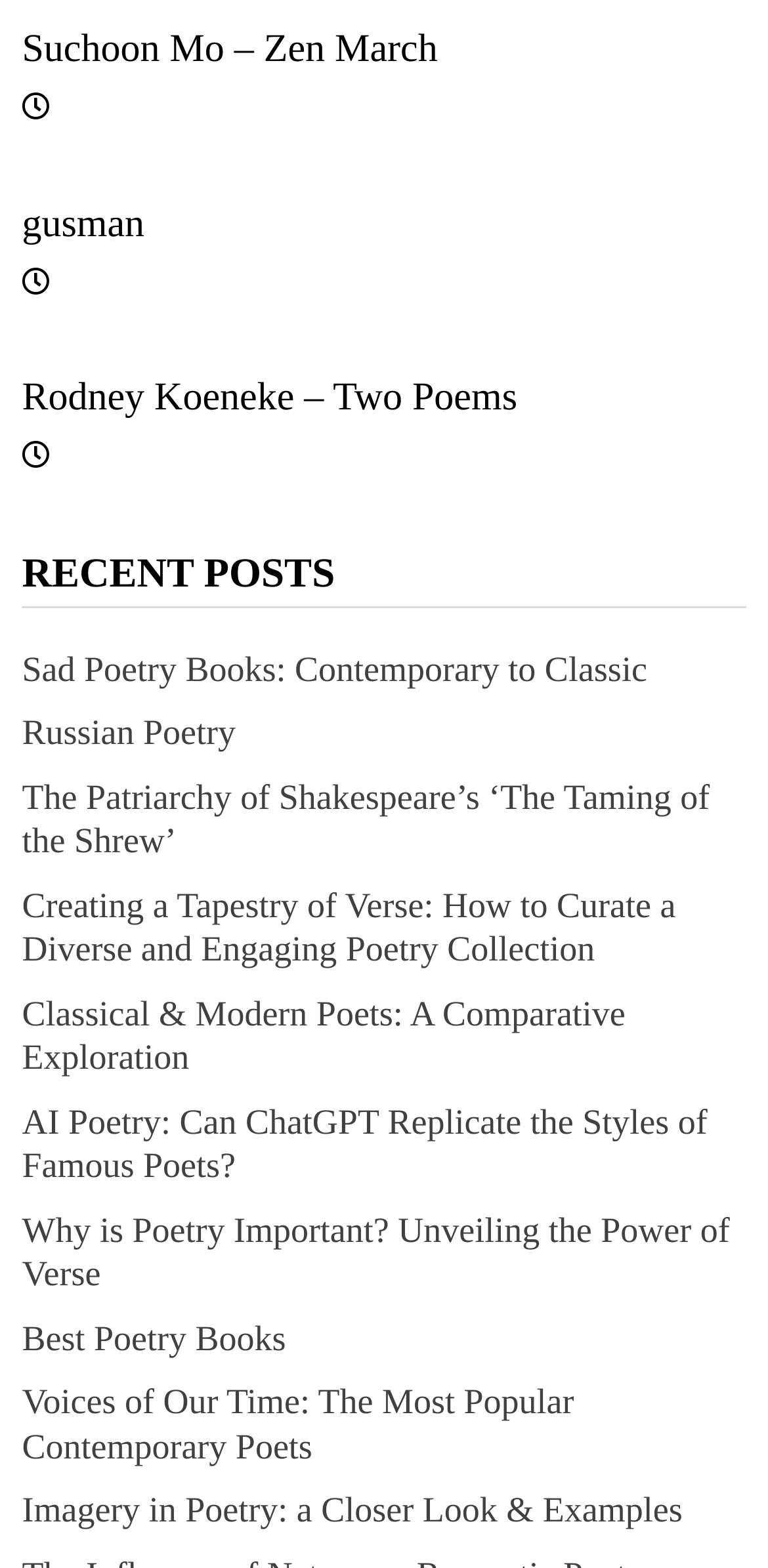What is the title of the first poem?
Can you offer a detailed and complete answer to this question?

I looked at the first heading element and found the title 'Suchoon Mo – Zen March', which is also a link.